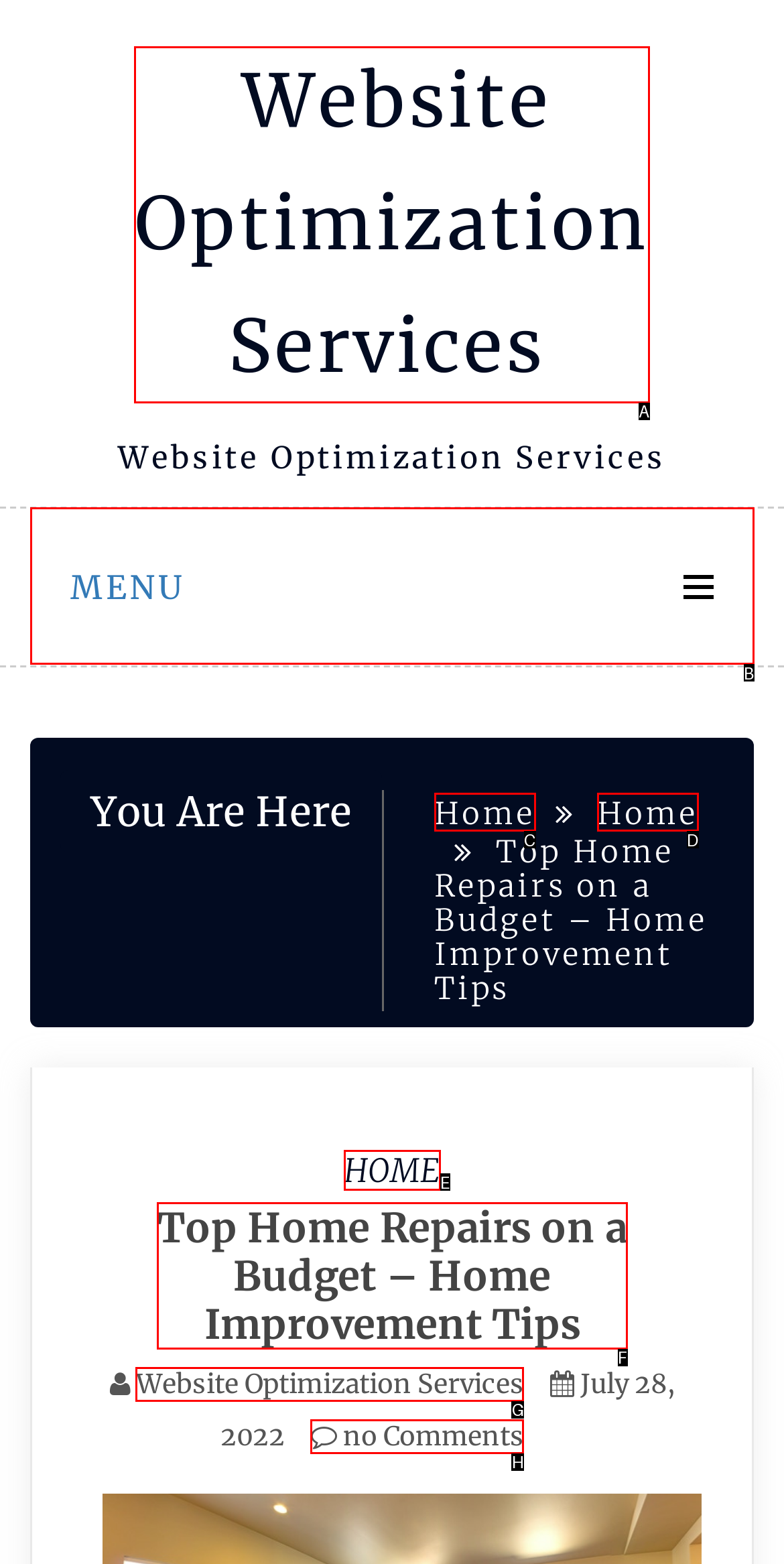From the given choices, determine which HTML element matches the description: no Comments. Reply with the appropriate letter.

H